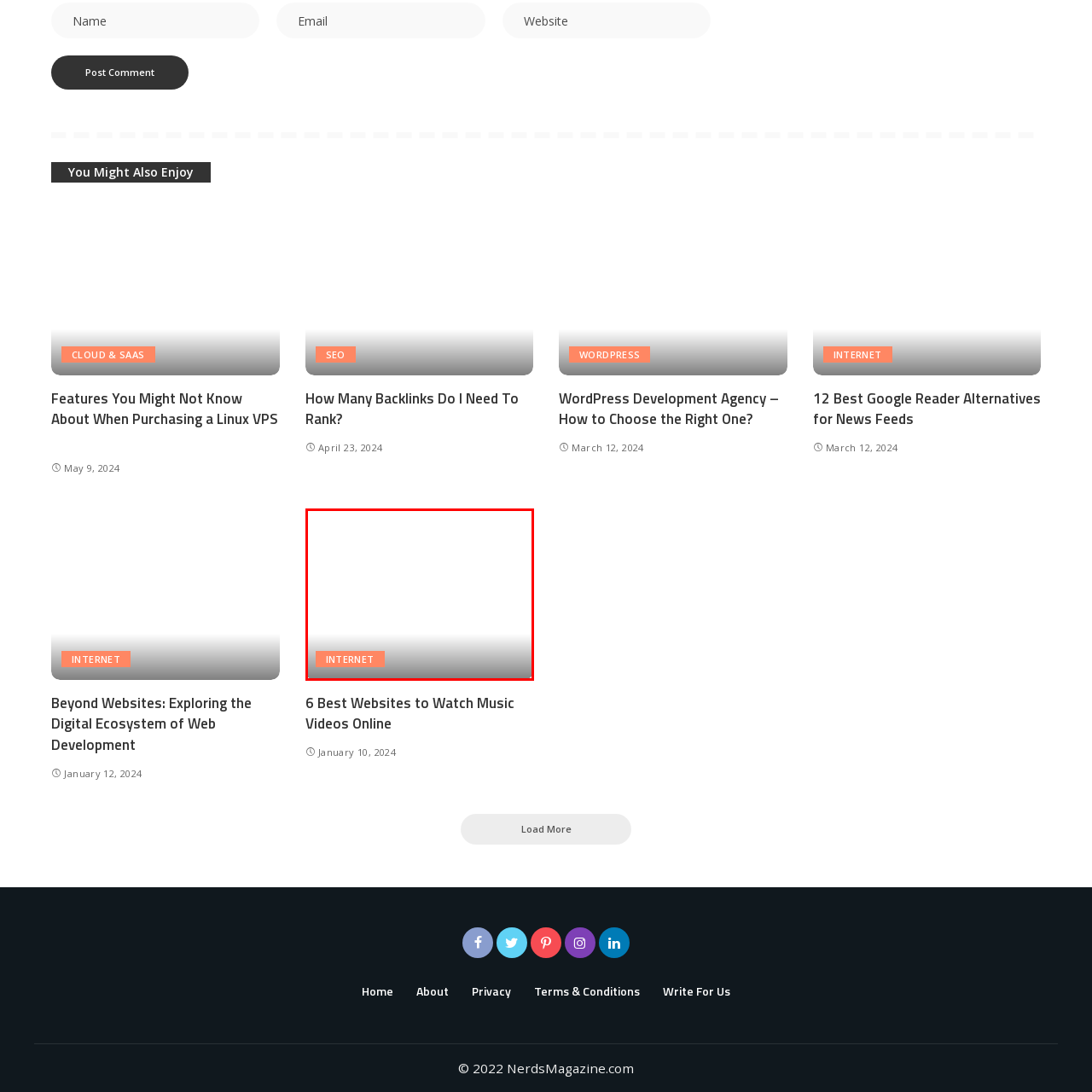Using the image highlighted in the red border, answer the following question concisely with a word or phrase:
What is the purpose of the button?

Navigation